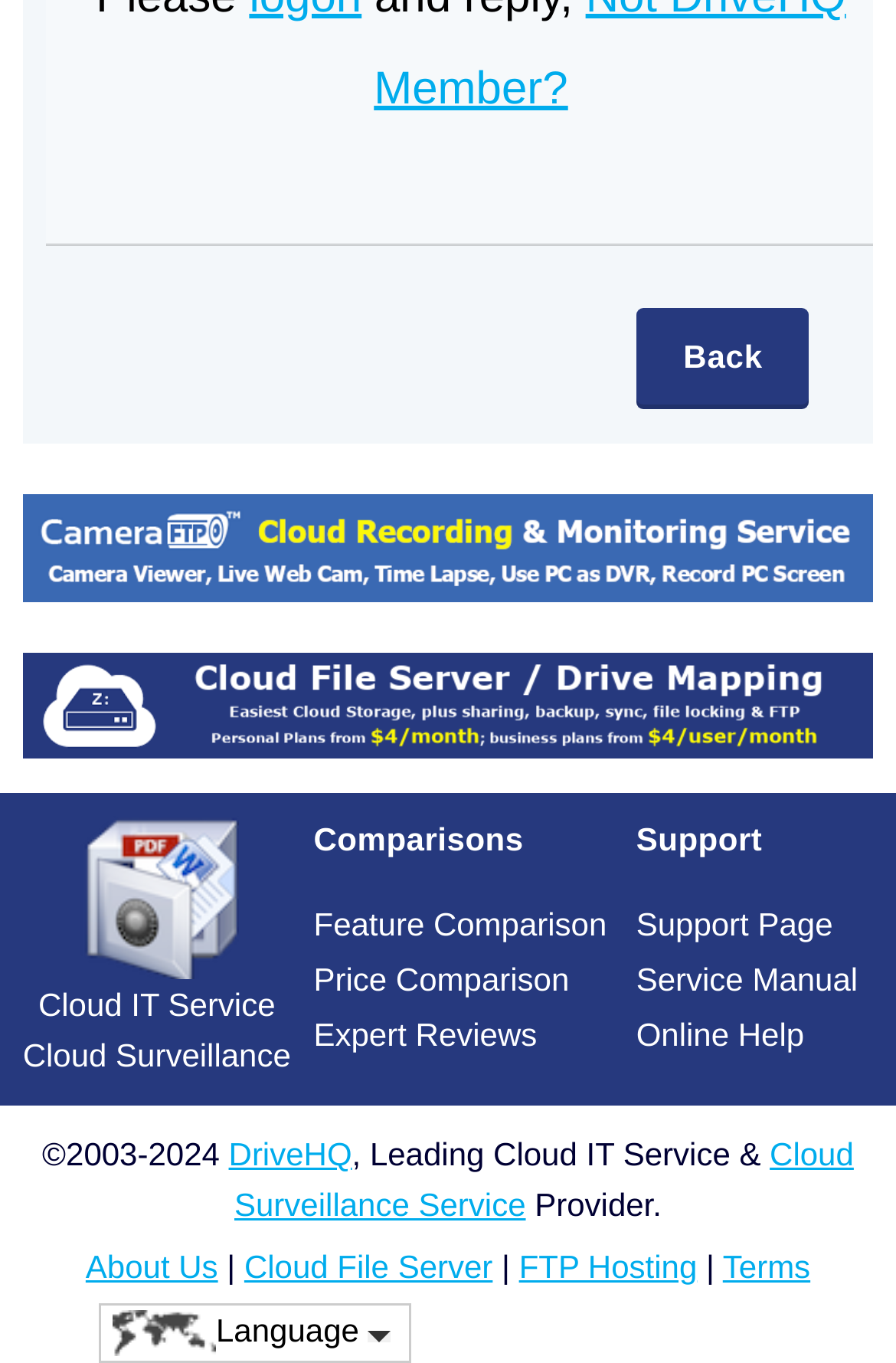Please provide a one-word or phrase answer to the question: 
What is the company's area of expertise?

Cloud Surveillance